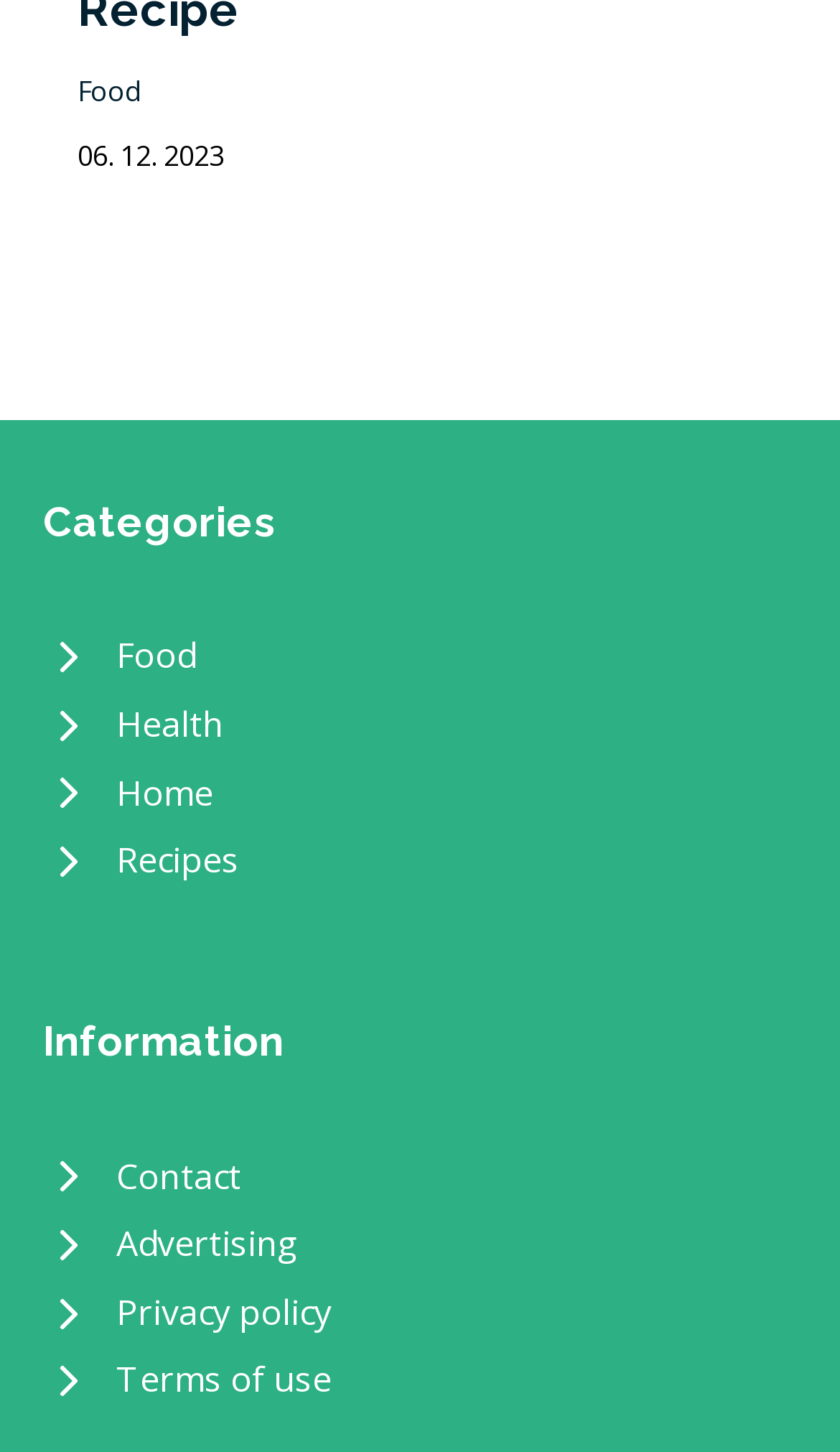Provide a short, one-word or phrase answer to the question below:
How many categories are listed?

4